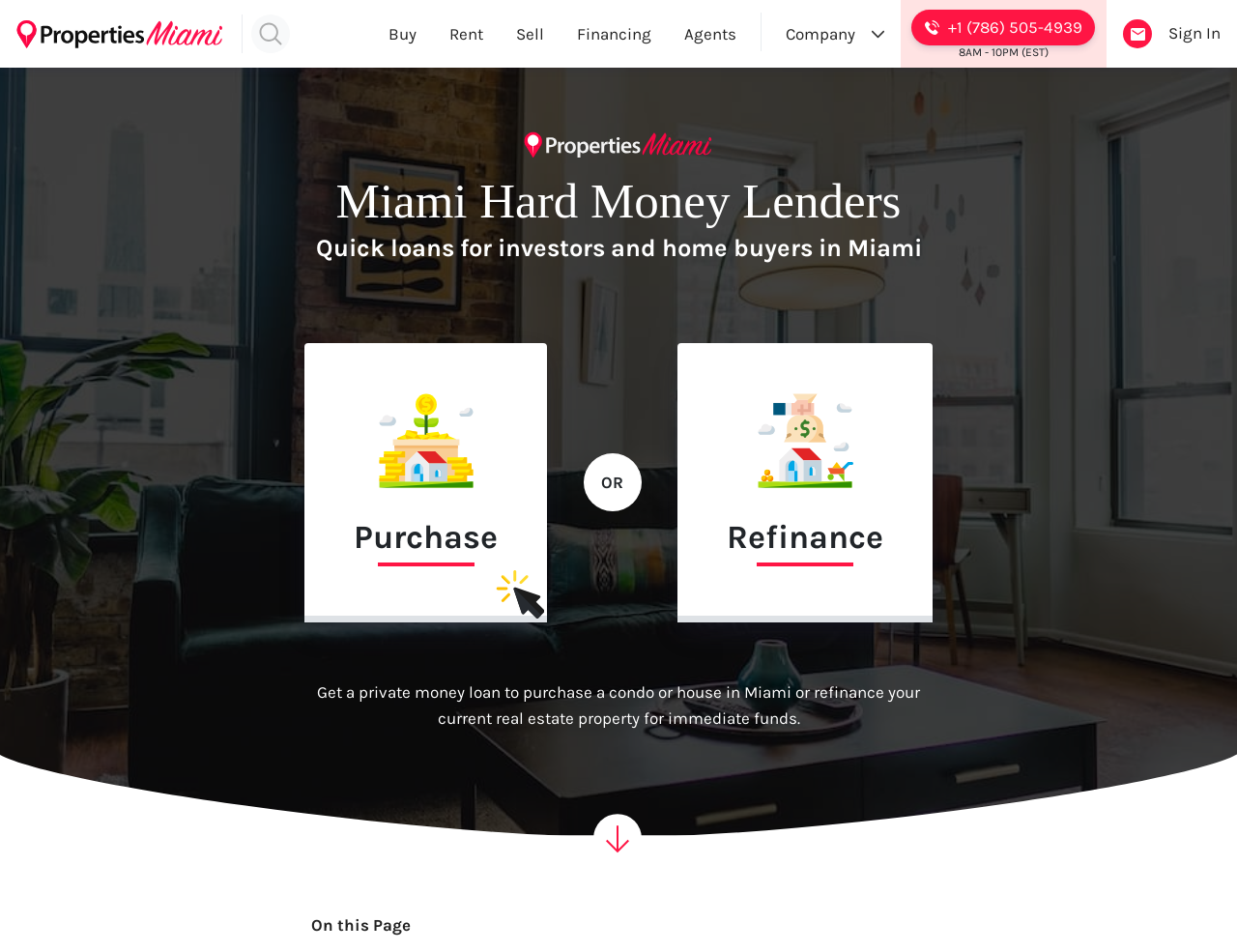Please look at the image and answer the question with a detailed explanation: What type of loans are offered by Miami Hard Money Lenders?

I found the types of loans by looking at the images and static texts on the webpage, which mention 'Purchase' and 'Refinance' loans for condos or houses in Miami.